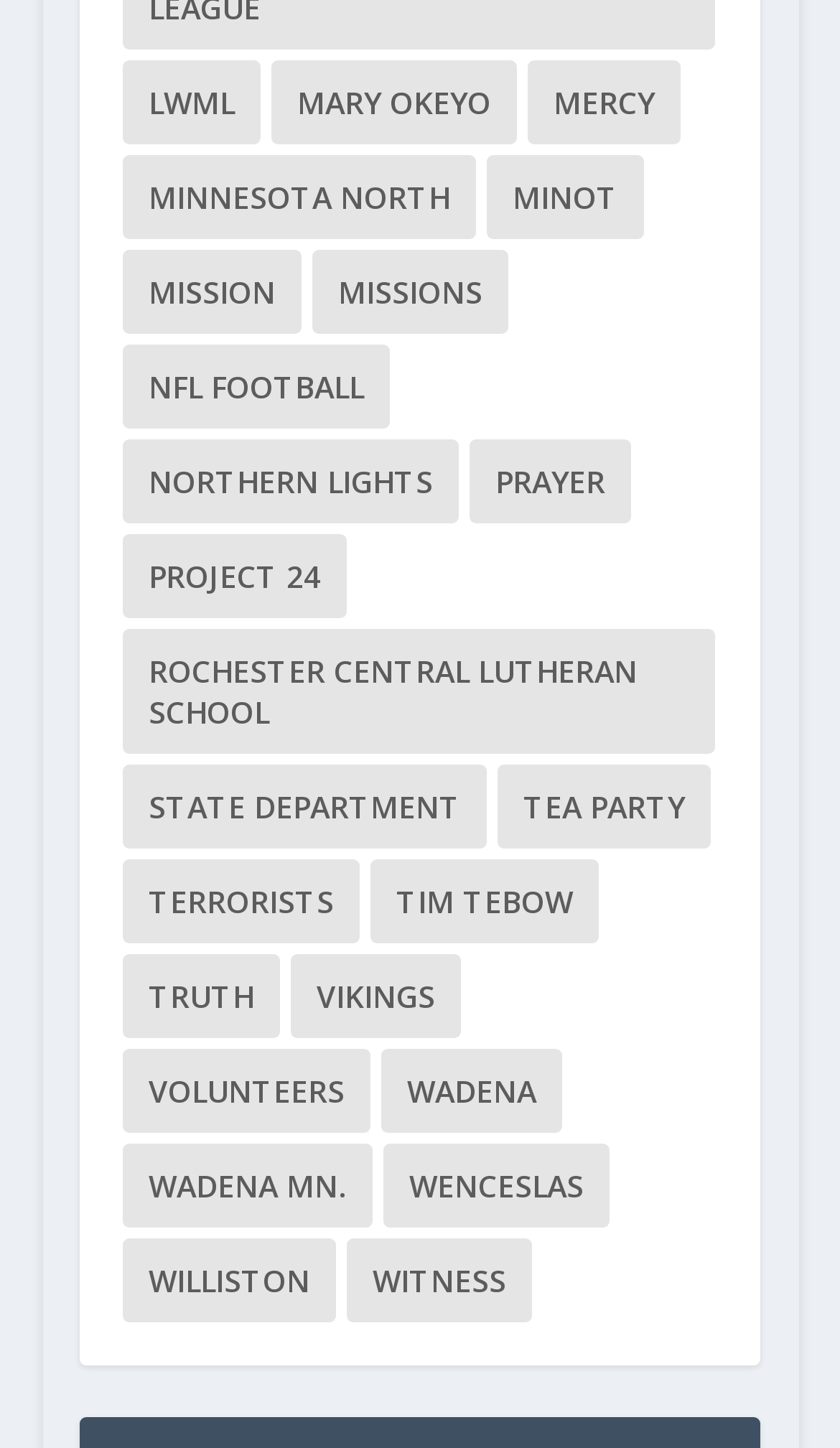Highlight the bounding box coordinates of the region I should click on to meet the following instruction: "Click on LWML".

[0.146, 0.042, 0.31, 0.1]